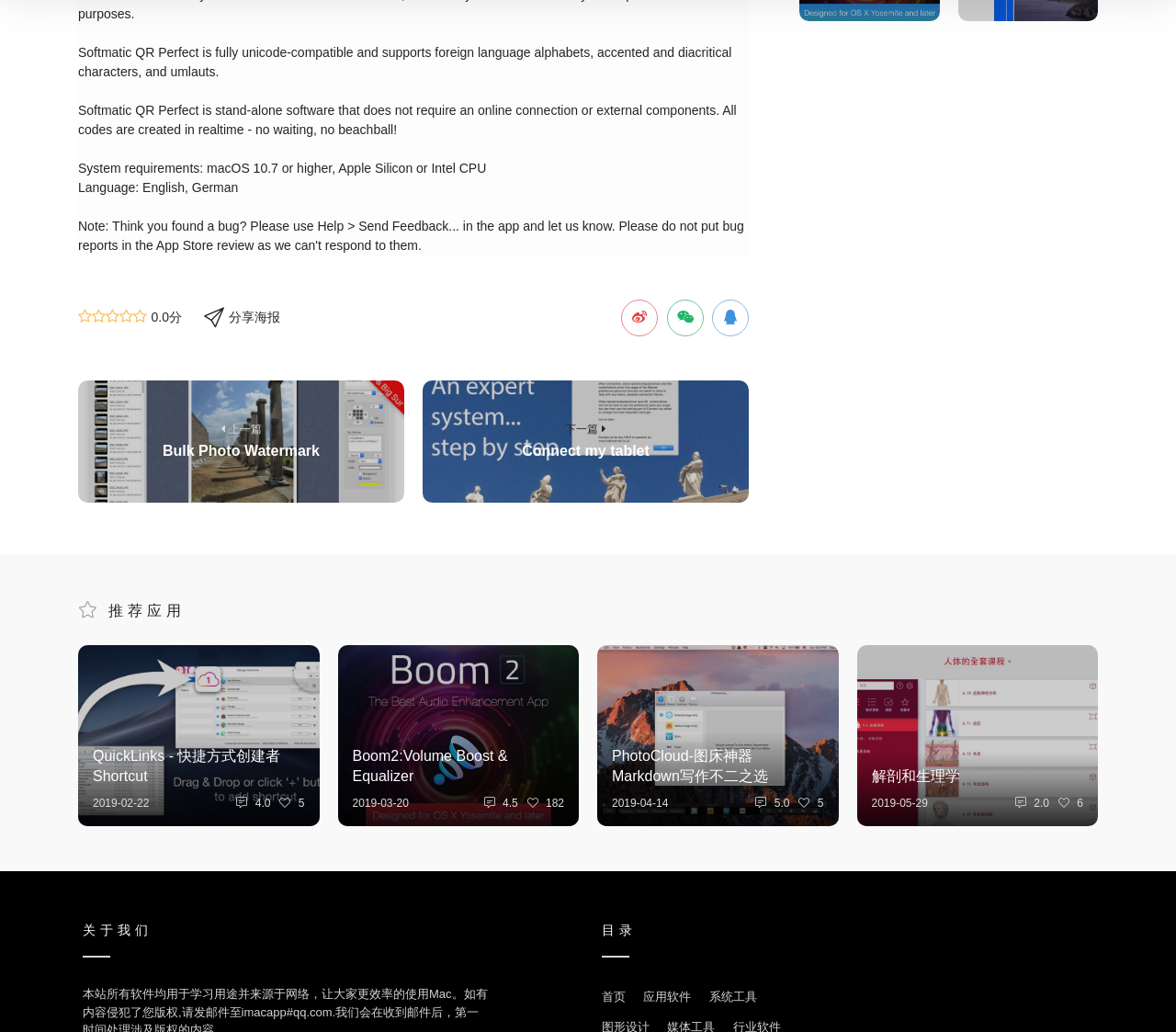Please respond to the question with a concise word or phrase:
What is the purpose of the application 'Theine 3.5'?

防止Mac进入睡眠状态